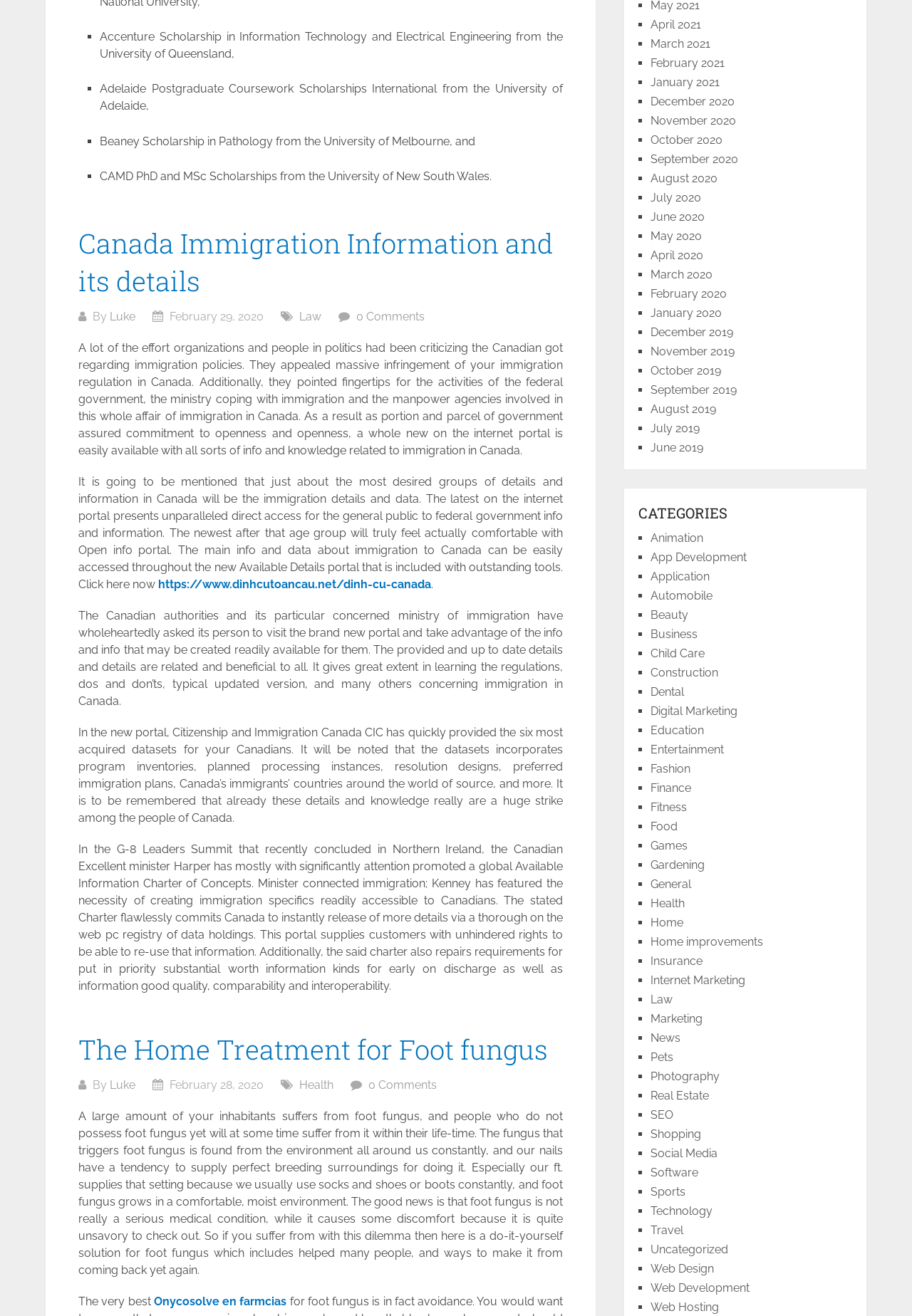Who is the author of the second article?
From the details in the image, provide a complete and detailed answer to the question.

I read the author information of the second article, which is 'By Luke', and determined that the author is Luke.